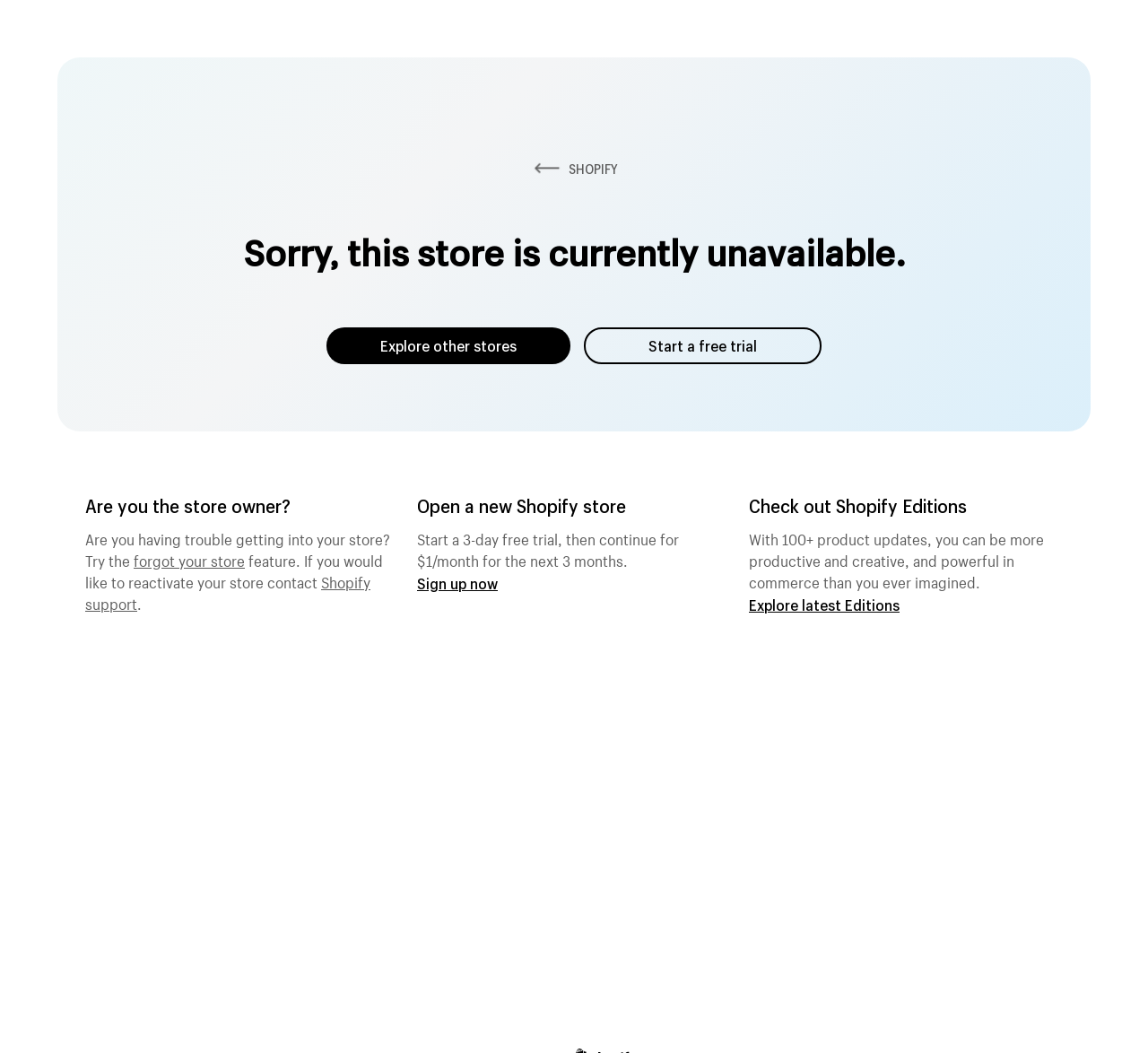What is the alternative for the store owner?
Using the image, give a concise answer in the form of a single word or short phrase.

contact Shopify support